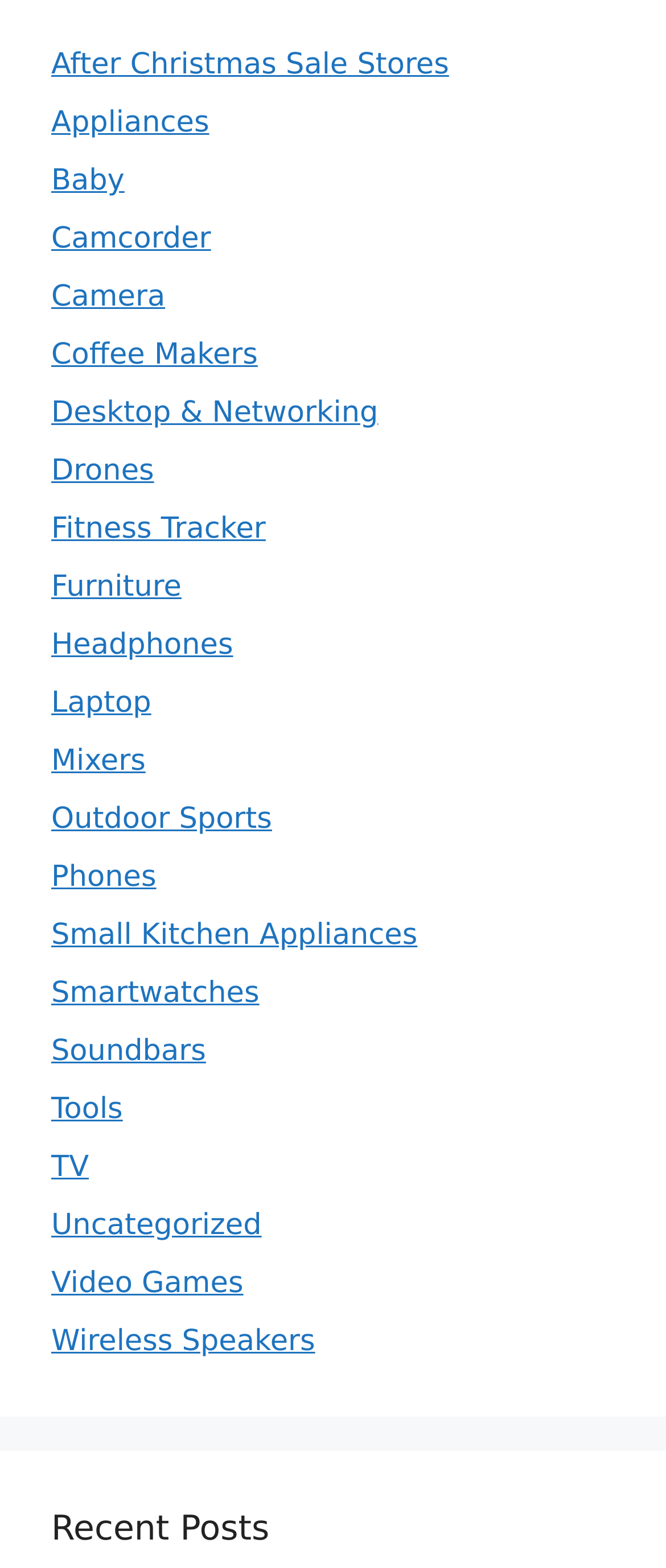Based on the element description: "05/05/2018", identify the UI element and provide its bounding box coordinates. Use four float numbers between 0 and 1, [left, top, right, bottom].

None